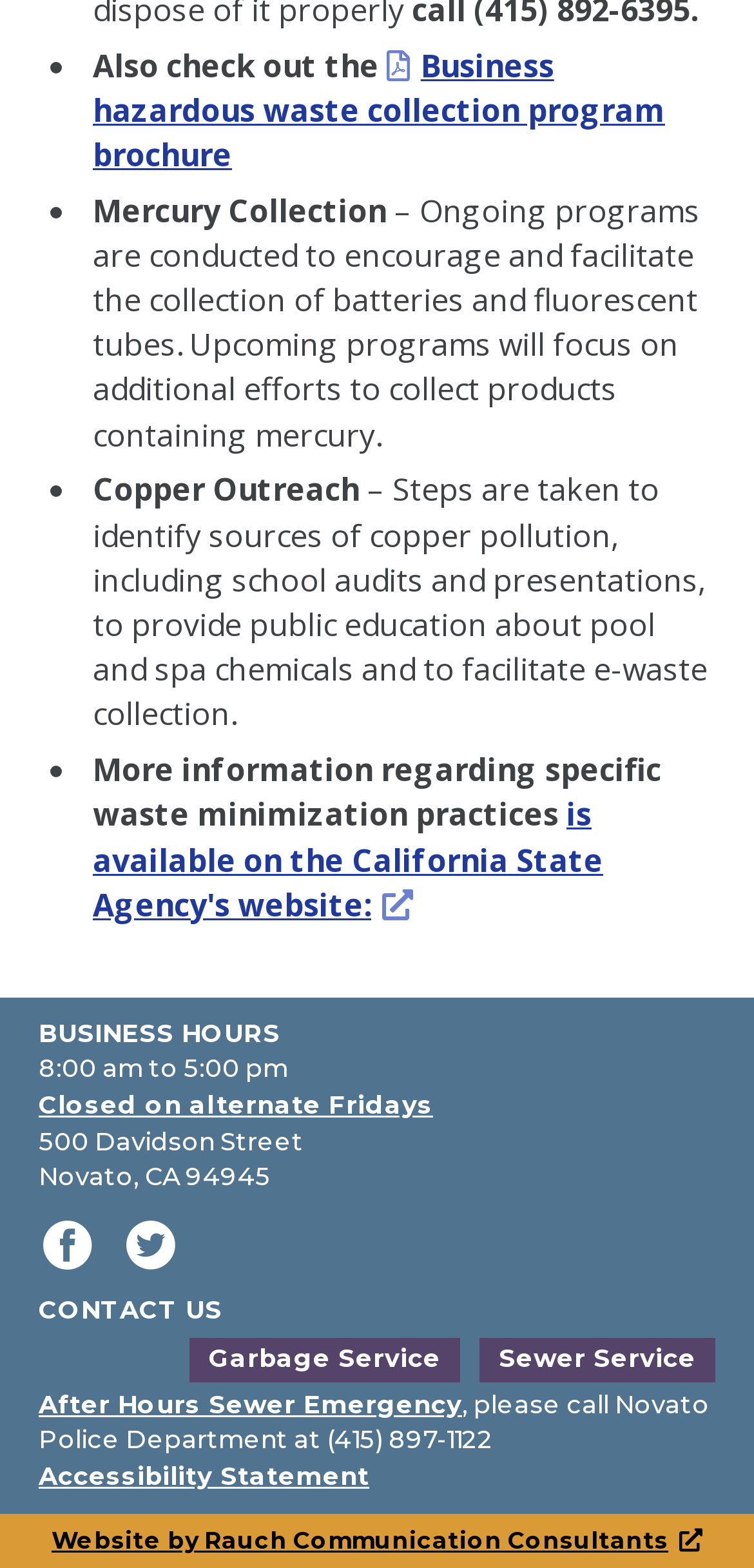Please locate the clickable area by providing the bounding box coordinates to follow this instruction: "Check out the business hazardous waste collection program brochure".

[0.123, 0.028, 0.882, 0.112]